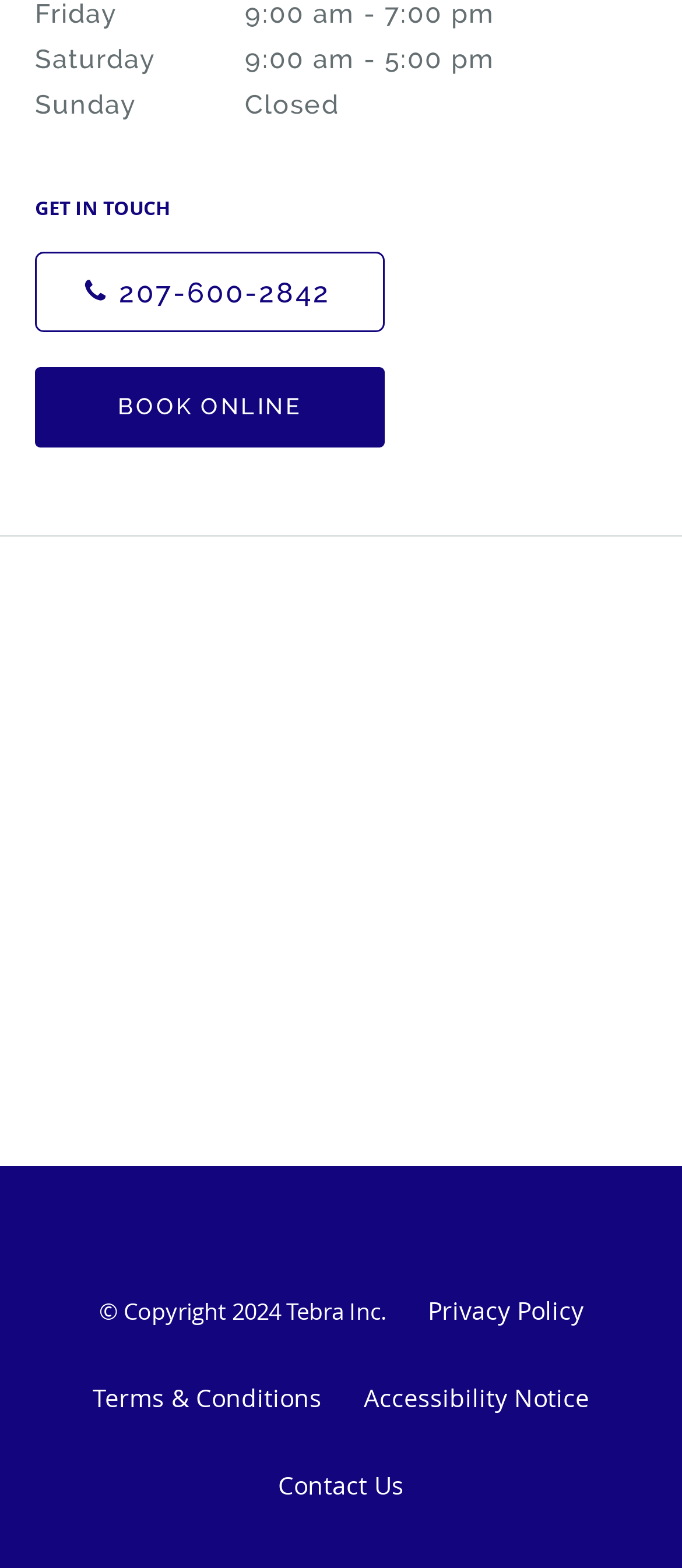Pinpoint the bounding box coordinates of the clickable element to carry out the following instruction: "View map."

[0.0, 0.342, 1.0, 0.743]